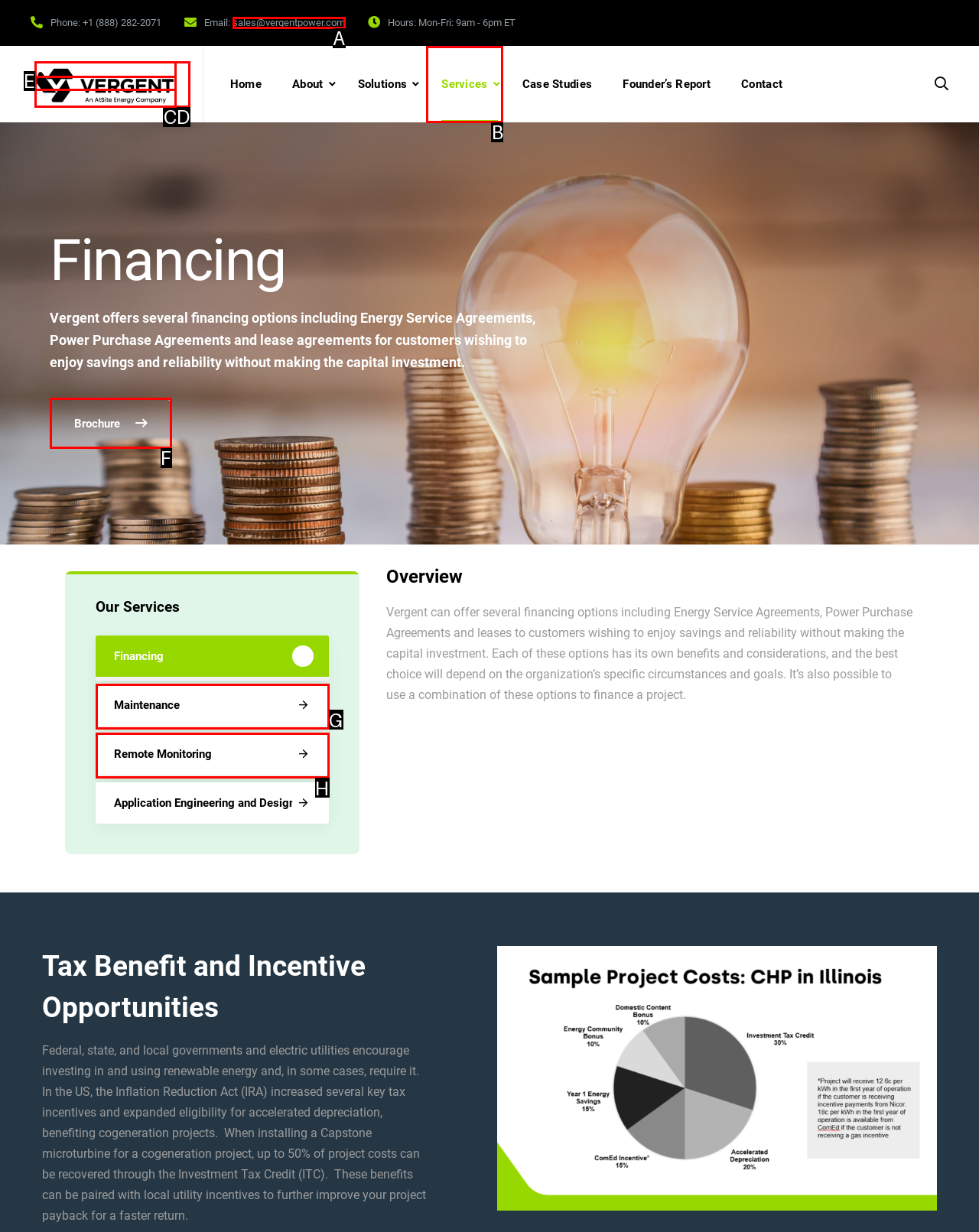To achieve the task: Download the financing brochure, indicate the letter of the correct choice from the provided options.

F